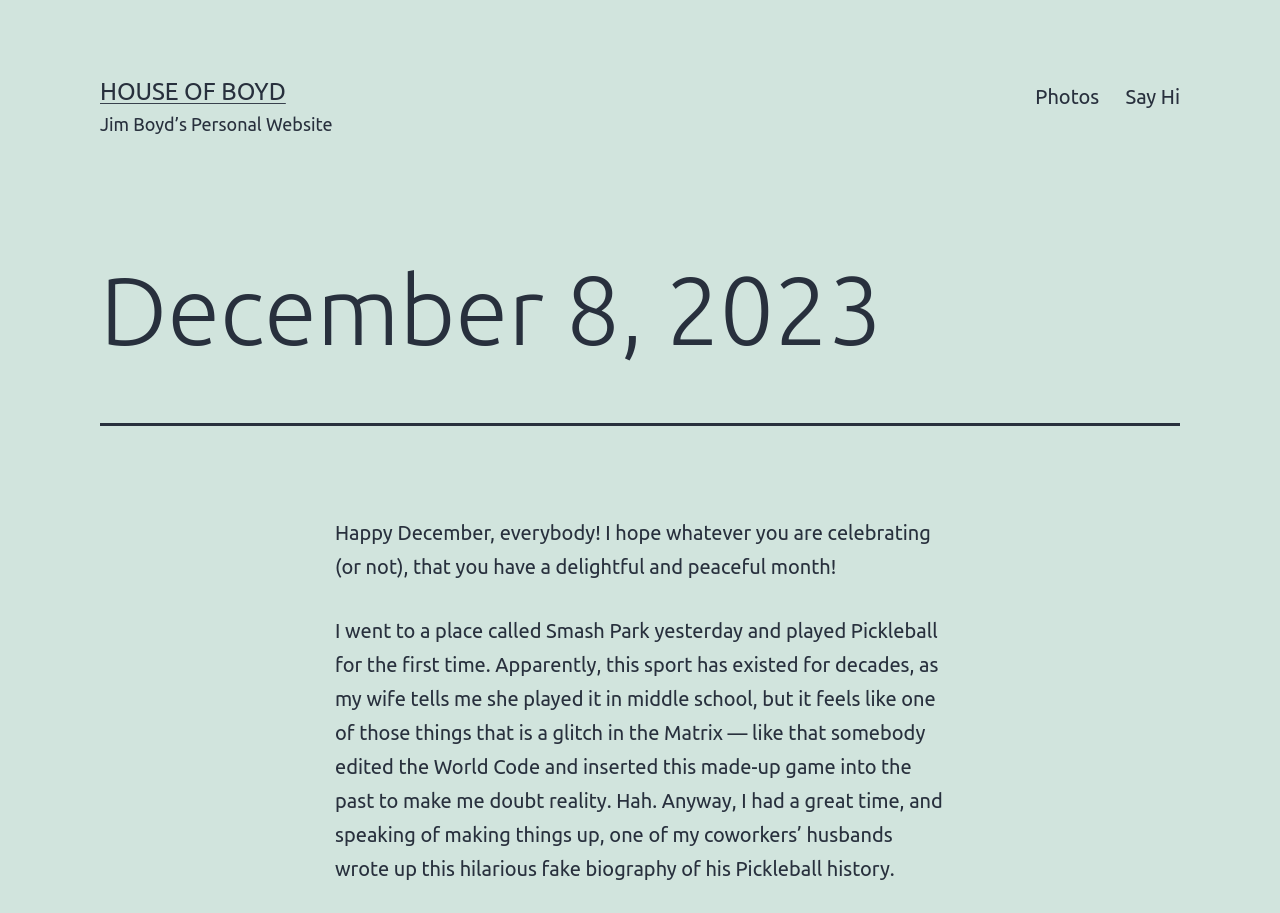What is the tone of the text about Pickleball?
Please analyze the image and answer the question with as much detail as possible.

The text mentions that Pickleball feels like a 'glitch in the Matrix' and that Jim Boyd's coworker's husband wrote a 'hilarious fake biography' of his Pickleball history, indicating that the tone of the text is humorous and lighthearted.